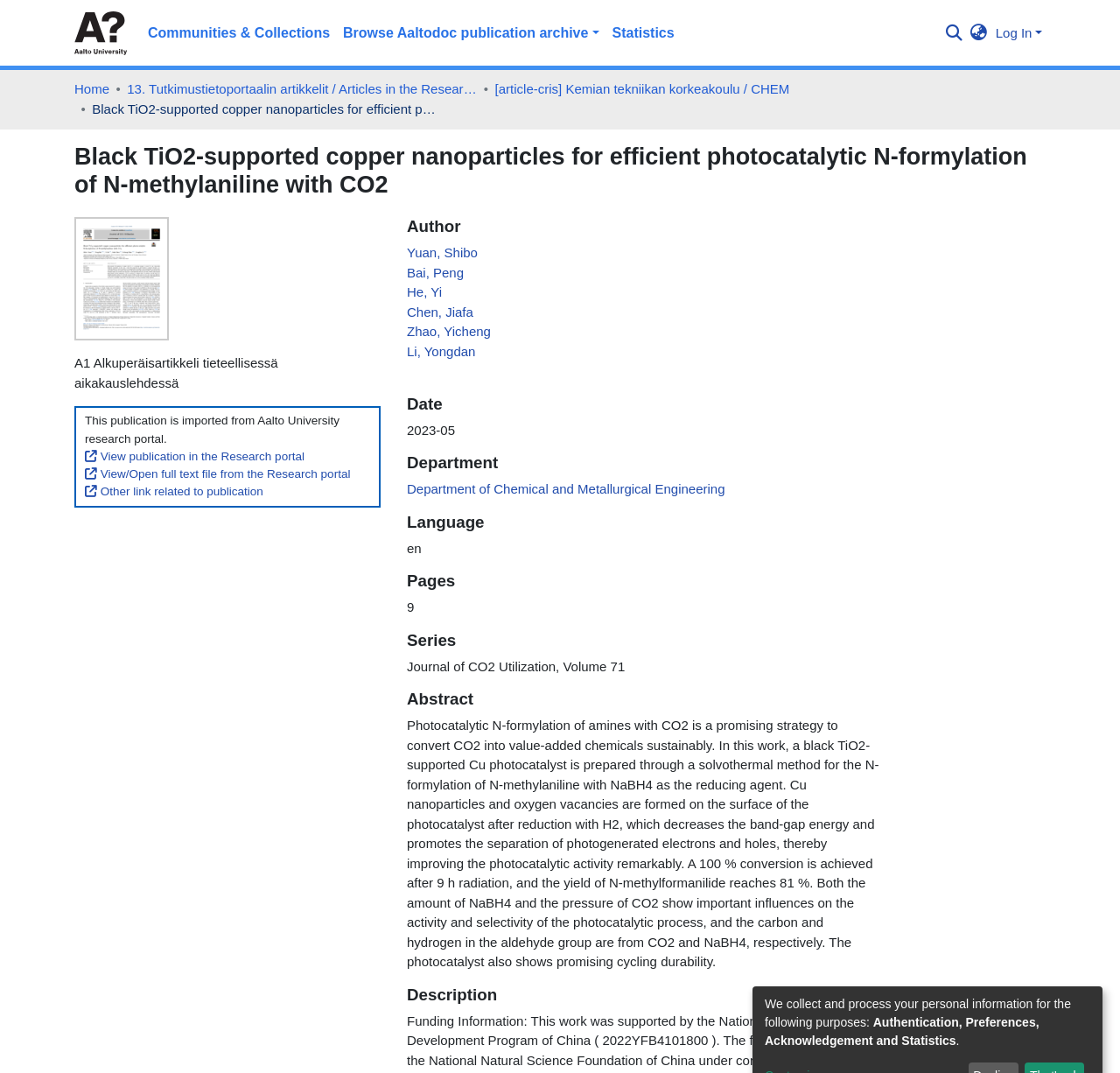Who is the first author of the article?
Using the details from the image, give an elaborate explanation to answer the question.

I found the answer by looking at the section labeled 'Author' on the webpage, where it lists the authors of the article, with Yuan, Shibo being the first one.